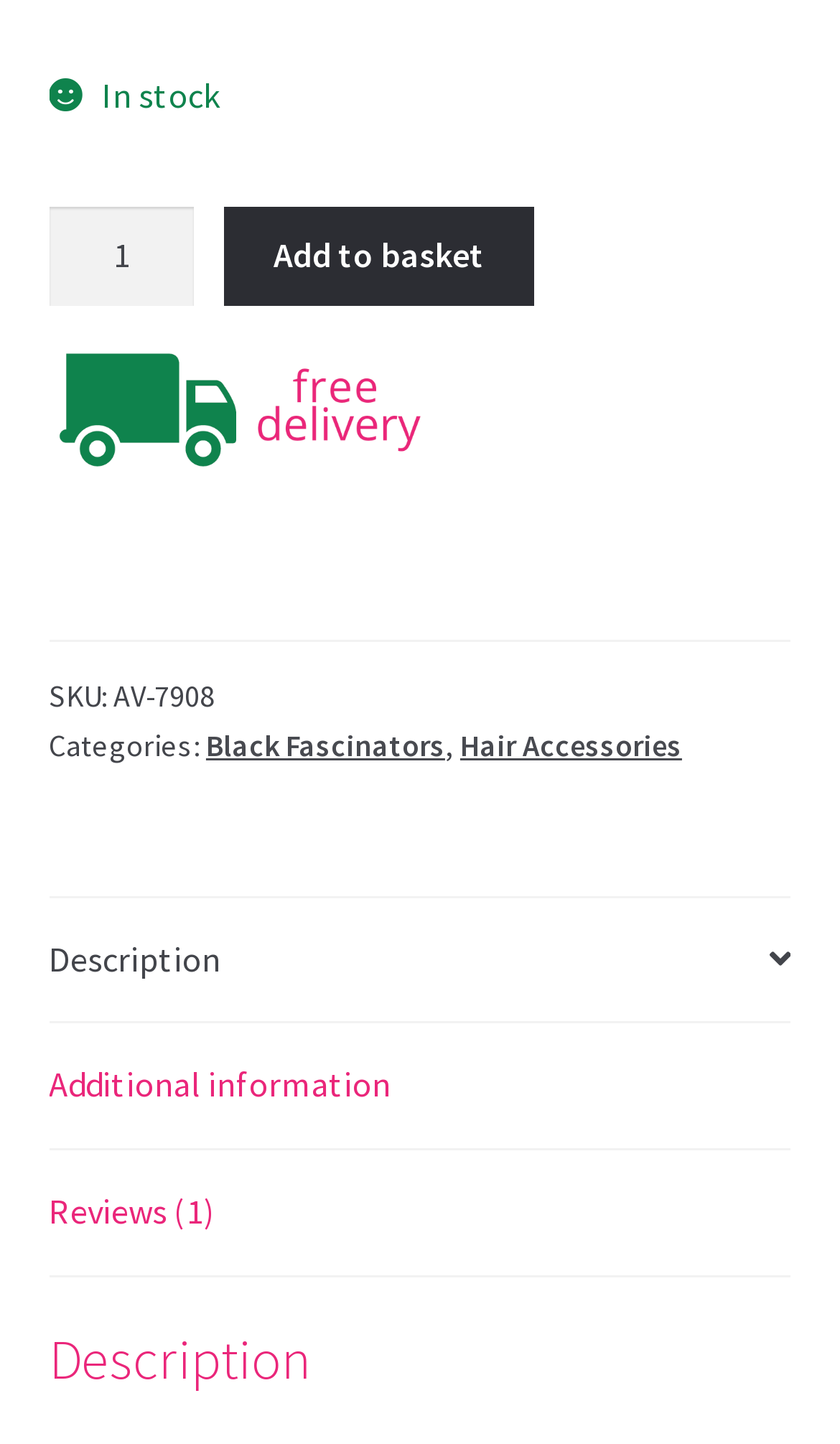Please identify the bounding box coordinates of the element I should click to complete this instruction: 'View additional information'. The coordinates should be given as four float numbers between 0 and 1, like this: [left, top, right, bottom].

[0.058, 0.709, 0.942, 0.796]